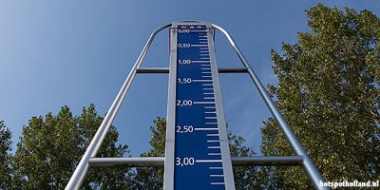What is the purpose of the water level gauge?
Please provide a comprehensive answer based on the information in the image.

This structure is significant in areas where monitoring the water level is crucial, such as near bodies of water or flood-prone regions, indicating that the purpose of the water level gauge is to measure water levels in a nearby area.